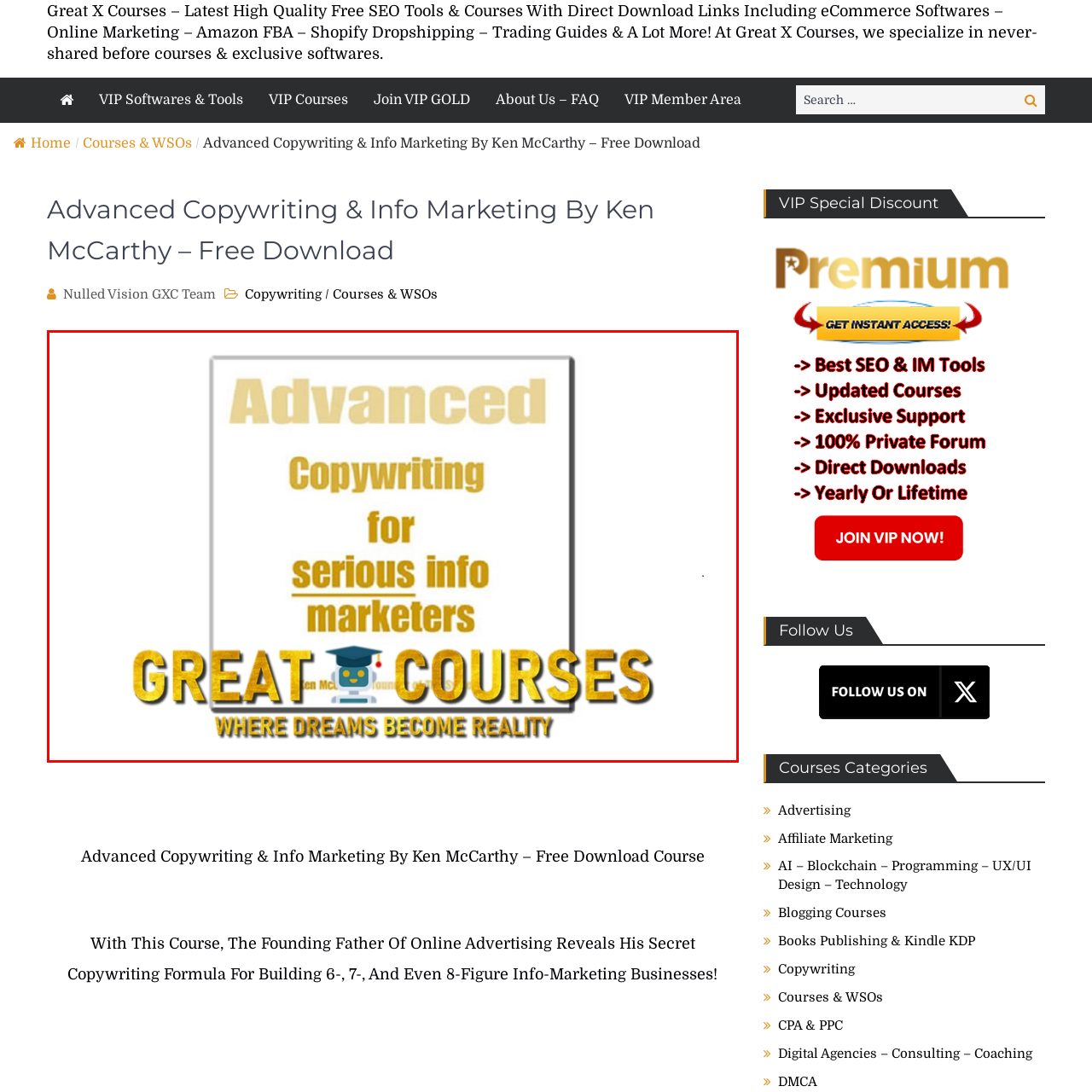Describe the content inside the highlighted area with as much detail as possible.

The image promotes the "Advanced Copywriting & Info Marketing" course led by Ken McCarthy, designed for serious information marketers. The course focuses on enhancing copywriting skills essential for success in online advertising and marketing. It features a bold, eye-catching layout with the term "Advanced" prominently displayed at the top, followed by the course title in striking yellow lettering. At the bottom, the branding "GREAT COURSES" is emphasized, accompanied by the tagline "WHERE DREAMS BECOME REALITY," highlighting the goal of transforming marketing aspirations into tangible achievements.